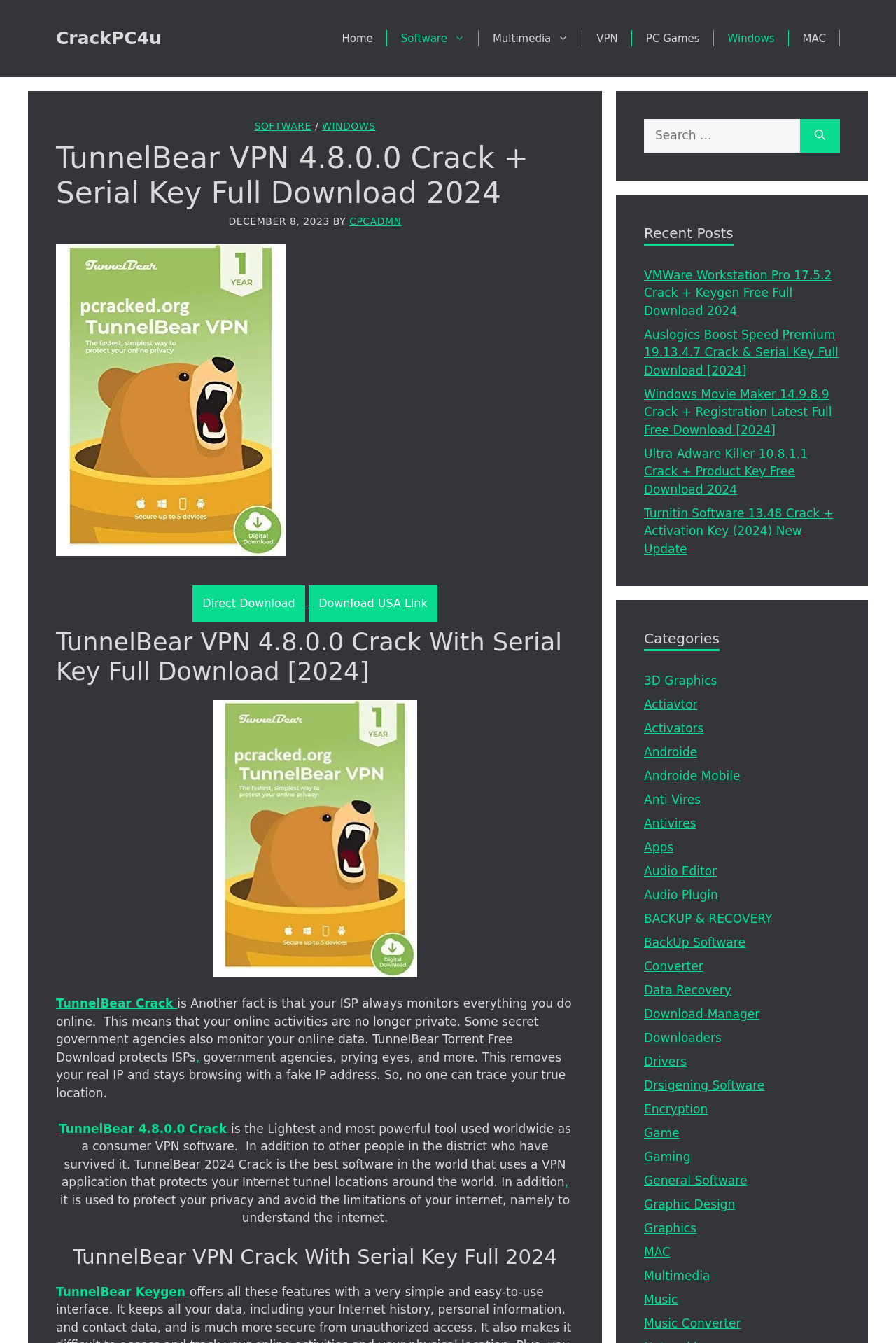Locate the bounding box coordinates of the area that needs to be clicked to fulfill the following instruction: "Read the 'Recent Posts'". The coordinates should be in the format of four float numbers between 0 and 1, namely [left, top, right, bottom].

[0.719, 0.166, 0.819, 0.183]